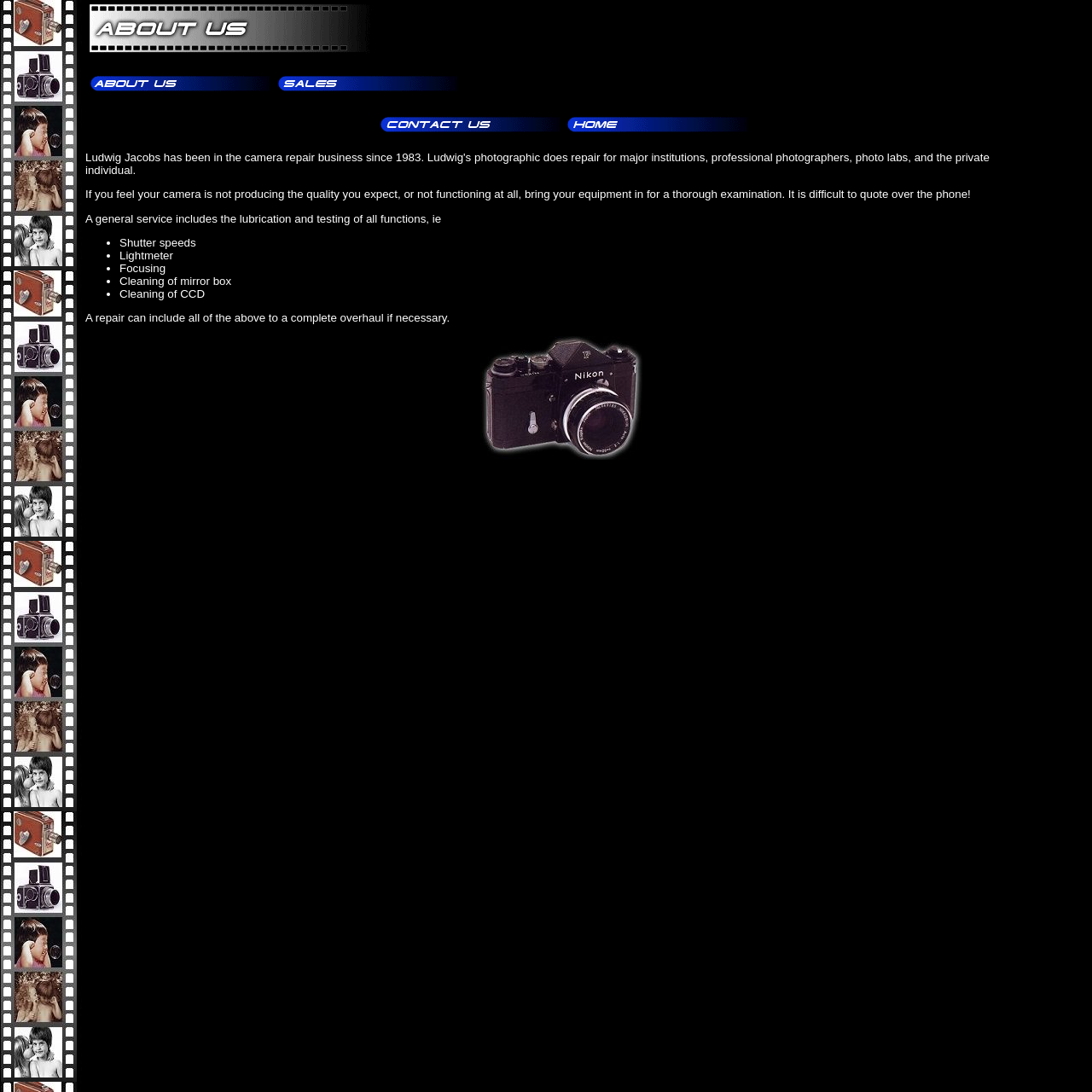What is Ludwig Jacobs' profession?
Based on the image, answer the question with as much detail as possible.

Based on the webpage content, Ludwig Jacobs is described as being in the camera repair business since 1983, and the webpage provides information about his camera repair services.